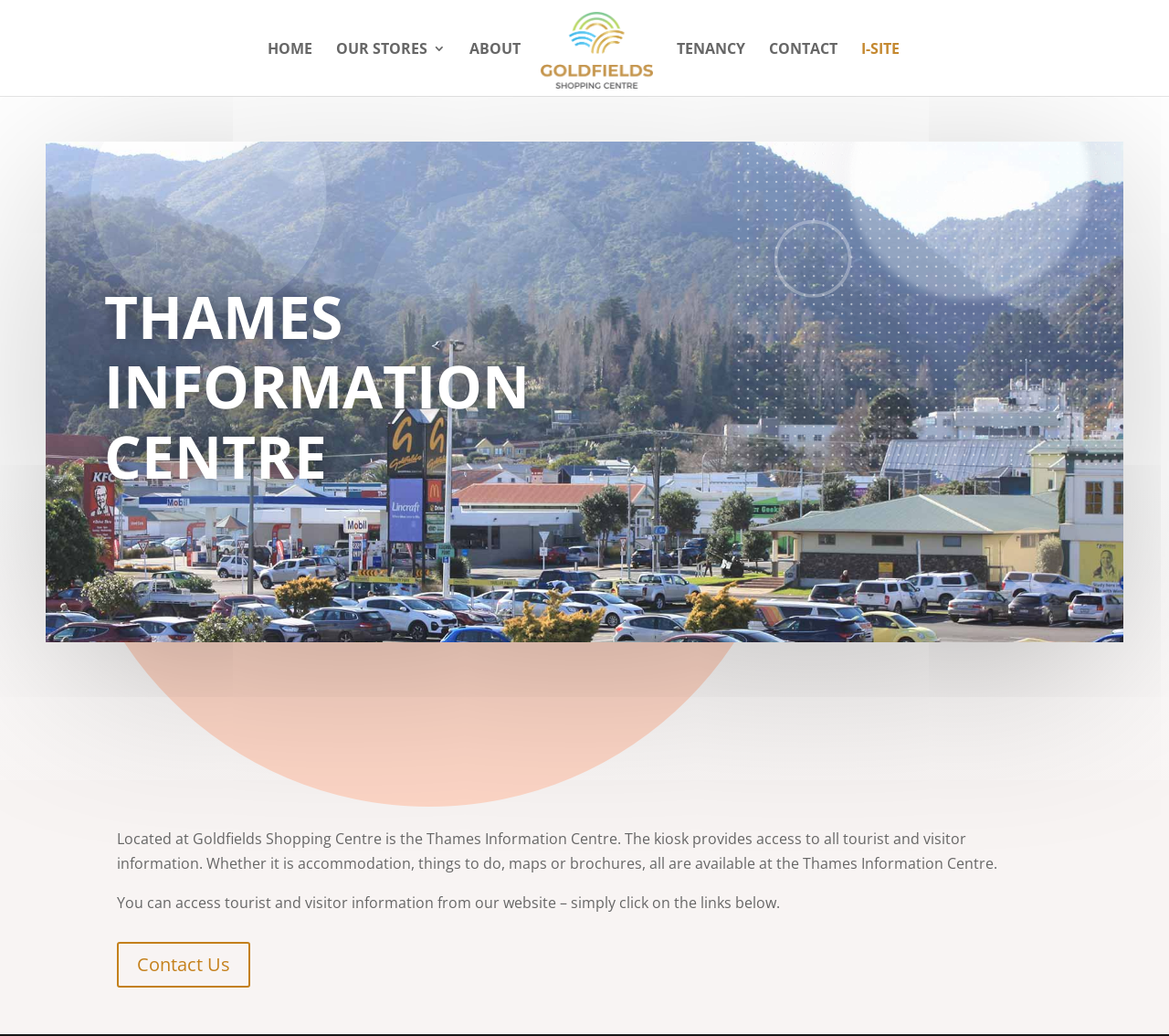Please identify the bounding box coordinates of where to click in order to follow the instruction: "contact us".

[0.657, 0.041, 0.716, 0.093]